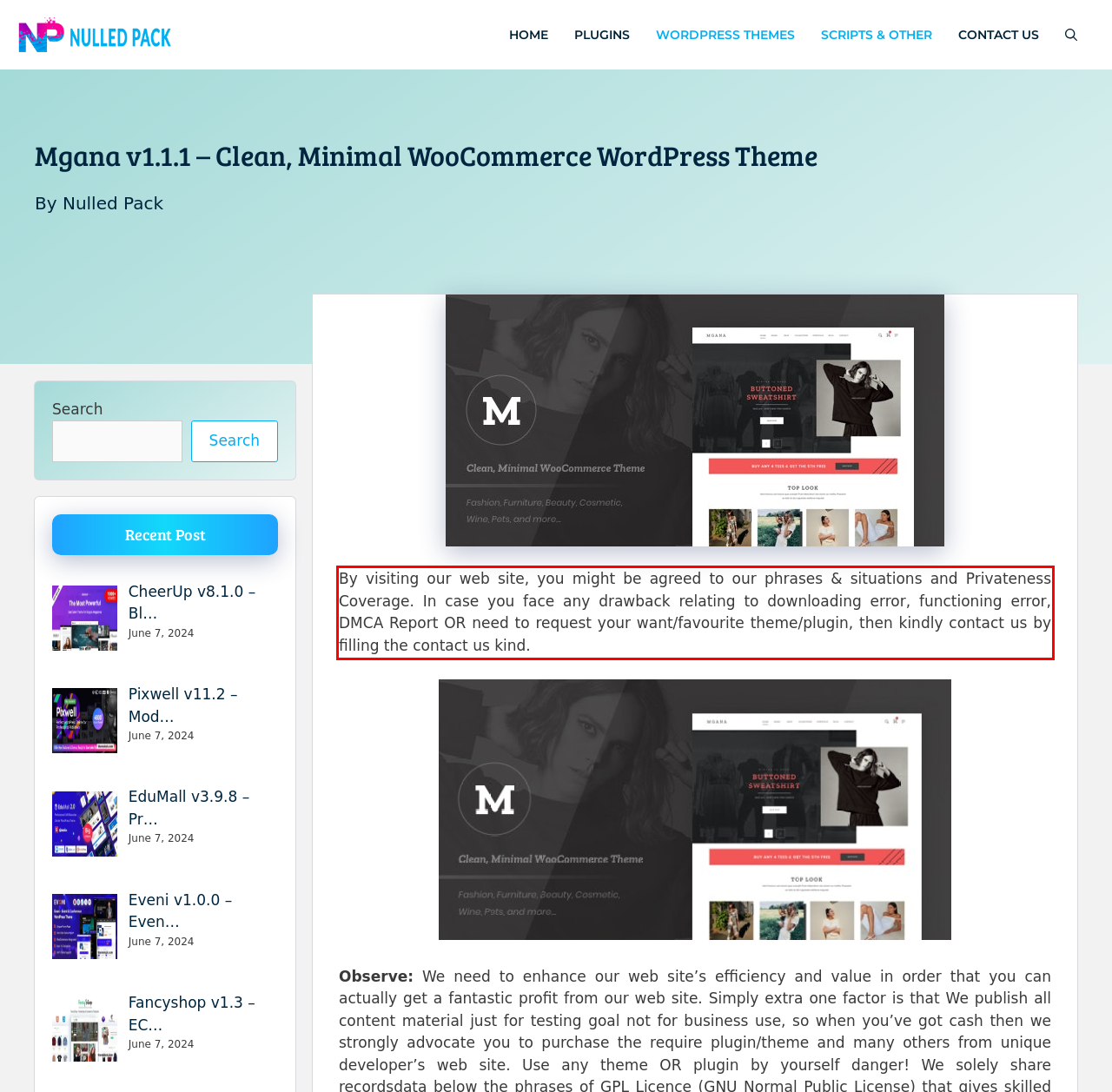You have a screenshot of a webpage with a UI element highlighted by a red bounding box. Use OCR to obtain the text within this highlighted area.

By visiting our web site, you might be agreed to our phrases & situations and Privateness Coverage. In case you face any drawback relating to downloading error, functioning error, DMCA Report OR need to request your want/favourite theme/plugin, then kindly contact us by filling the contact us kind.